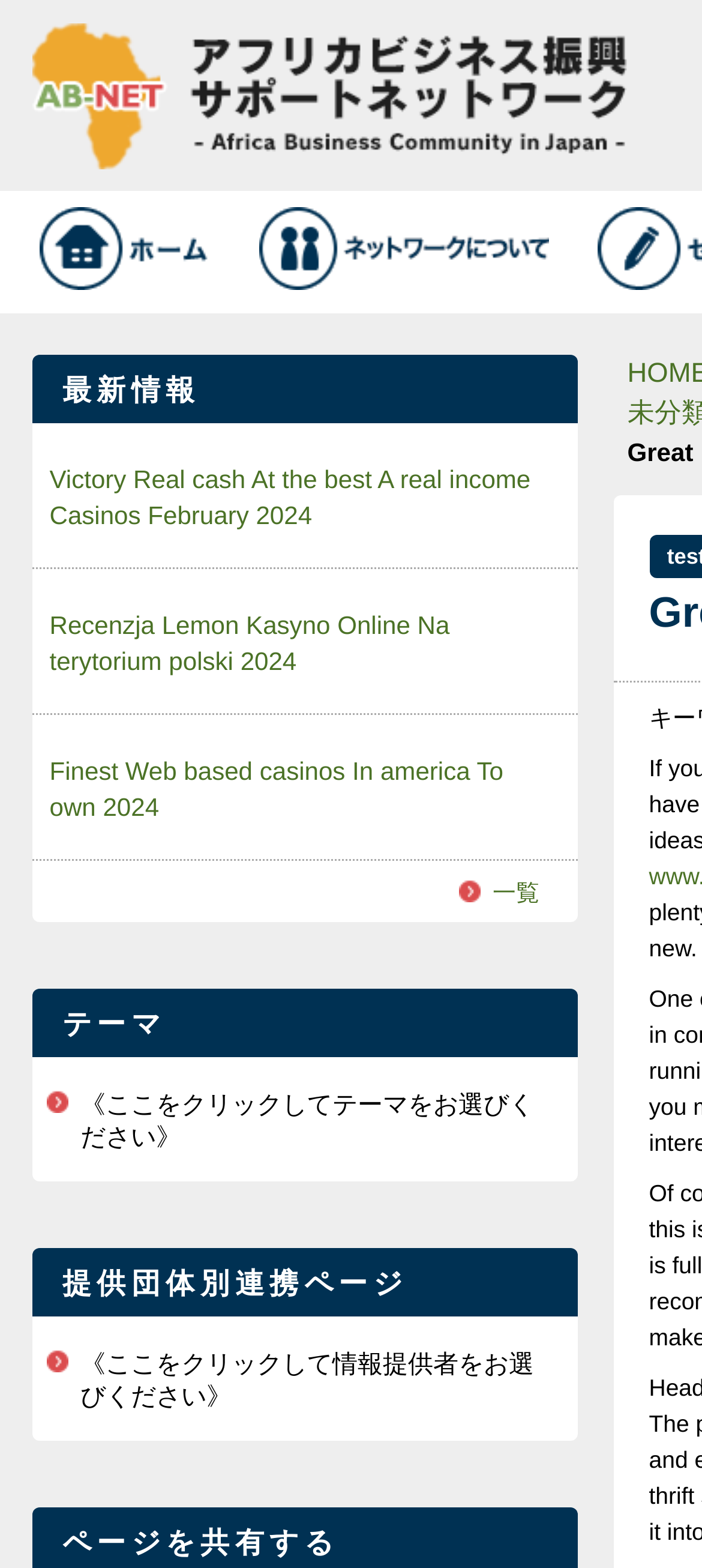From the screenshot, find the bounding box of the UI element matching this description: "alt="アフリカビジネス振興サポートネットワーク(AB NET)は、日本とアフリカの間のビジネス振興を通じて、TICAD Vの主要テーマであるアフリカにおける民間主導の成長に貢献するために、官民連携により設立された情報ポータルサイトです。"". Supply the bounding box coordinates in the form [left, top, right, bottom], each a float between 0 and 1.

[0.045, 0.014, 0.894, 0.031]